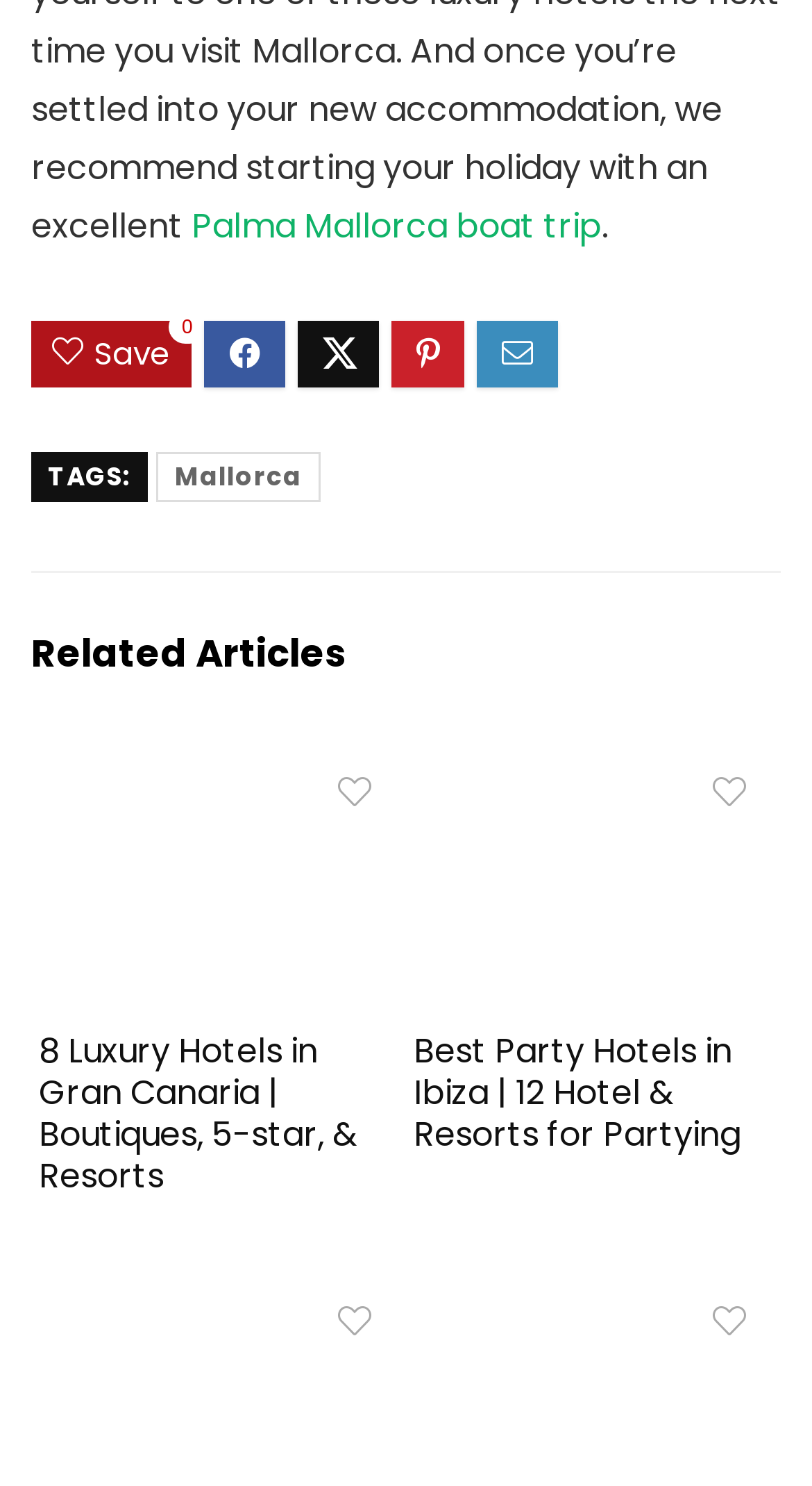Identify the bounding box coordinates for the UI element described by the following text: "alt="Village buildings in Madrid, Spain"". Provide the coordinates as four float numbers between 0 and 1, in the format [left, top, right, bottom].

[0.509, 0.866, 0.952, 0.898]